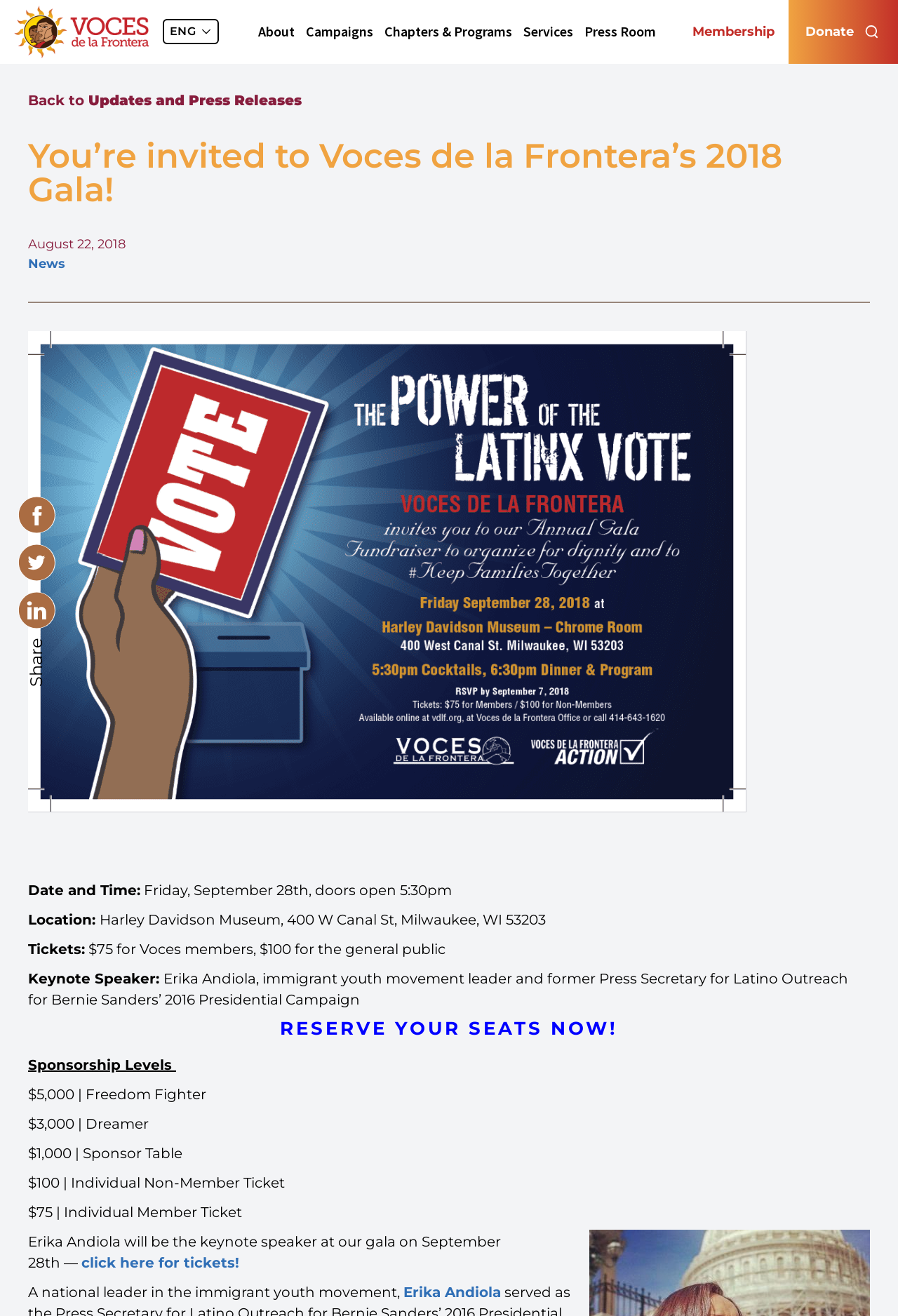What is the event's date and time?
Deliver a detailed and extensive answer to the question.

The event's date and time can be found in the webpage's content, specifically in the section that describes the event details. The text 'Date and Time:' is followed by 'Friday, September 28th, doors open 5:30pm', which indicates the event's schedule.